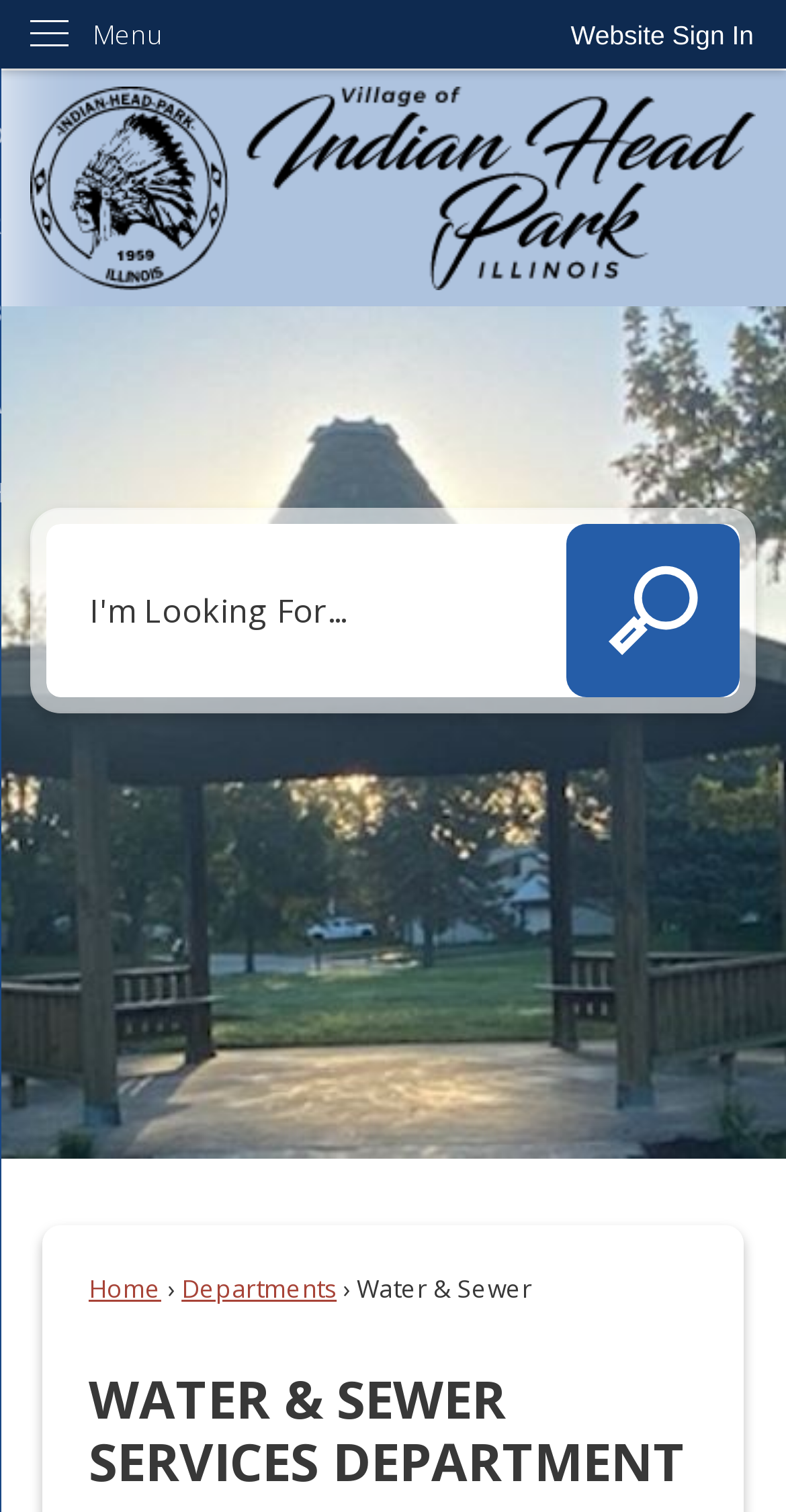Identify the bounding box coordinates of the area you need to click to perform the following instruction: "Search with the 'I'm Feeling Lucky' button".

None